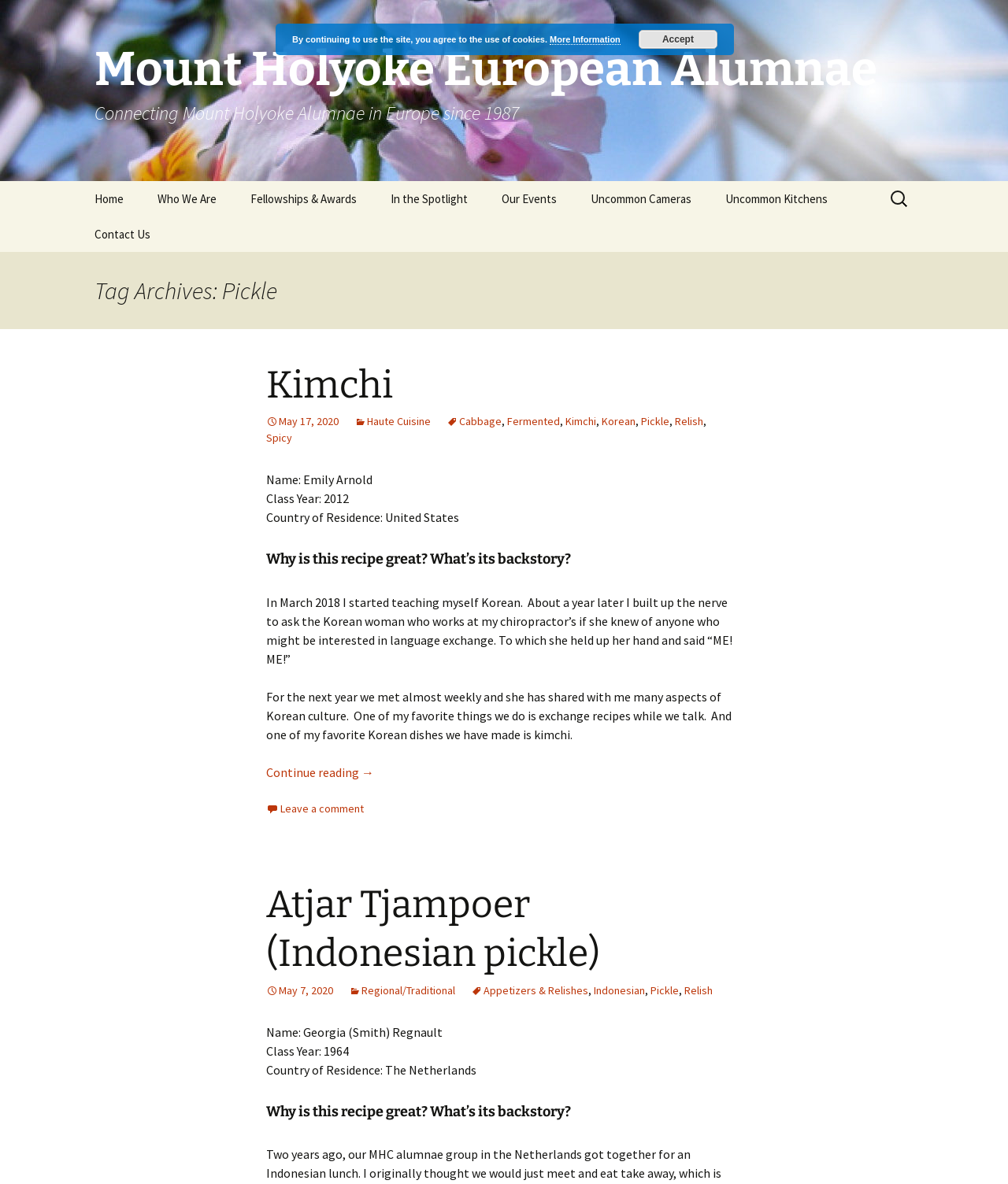Indicate the bounding box coordinates of the element that must be clicked to execute the instruction: "Search for something". The coordinates should be given as four float numbers between 0 and 1, i.e., [left, top, right, bottom].

[0.88, 0.156, 0.906, 0.18]